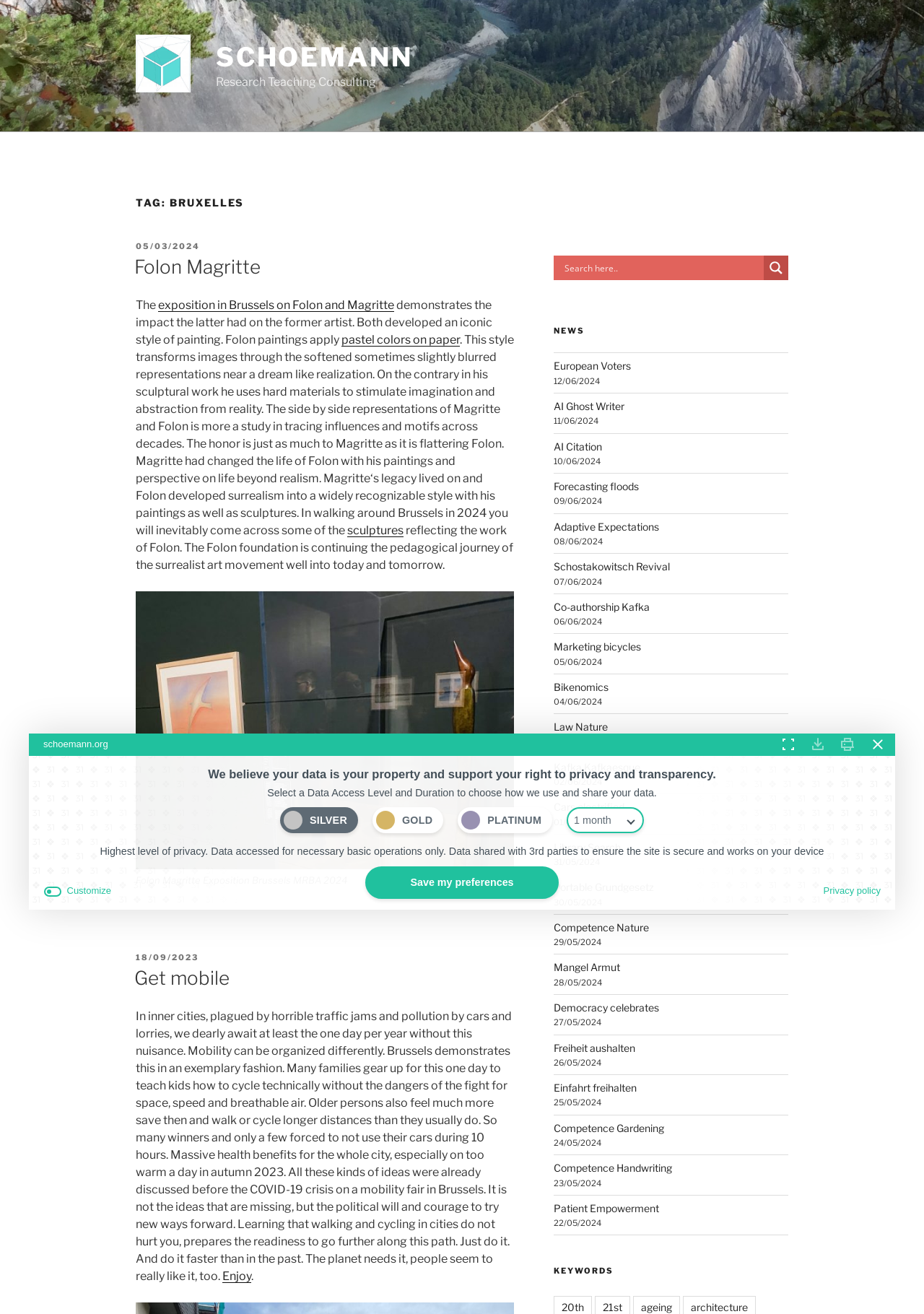Find the bounding box coordinates for the area that must be clicked to perform this action: "View the Folon Magritte exposition in Brussels".

[0.147, 0.195, 0.282, 0.212]